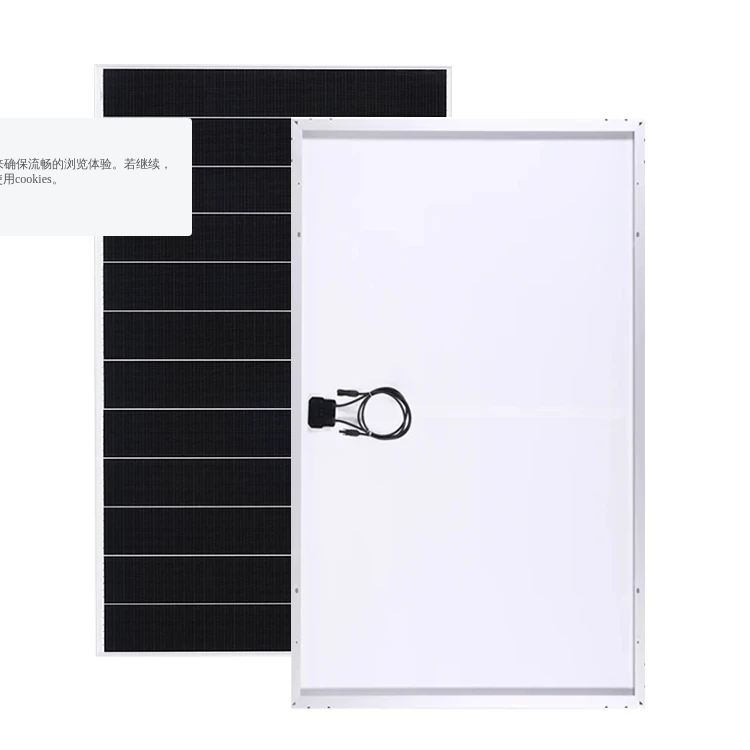Use a single word or phrase to answer the question: What is the purpose of the junction box?

Manage electrical output